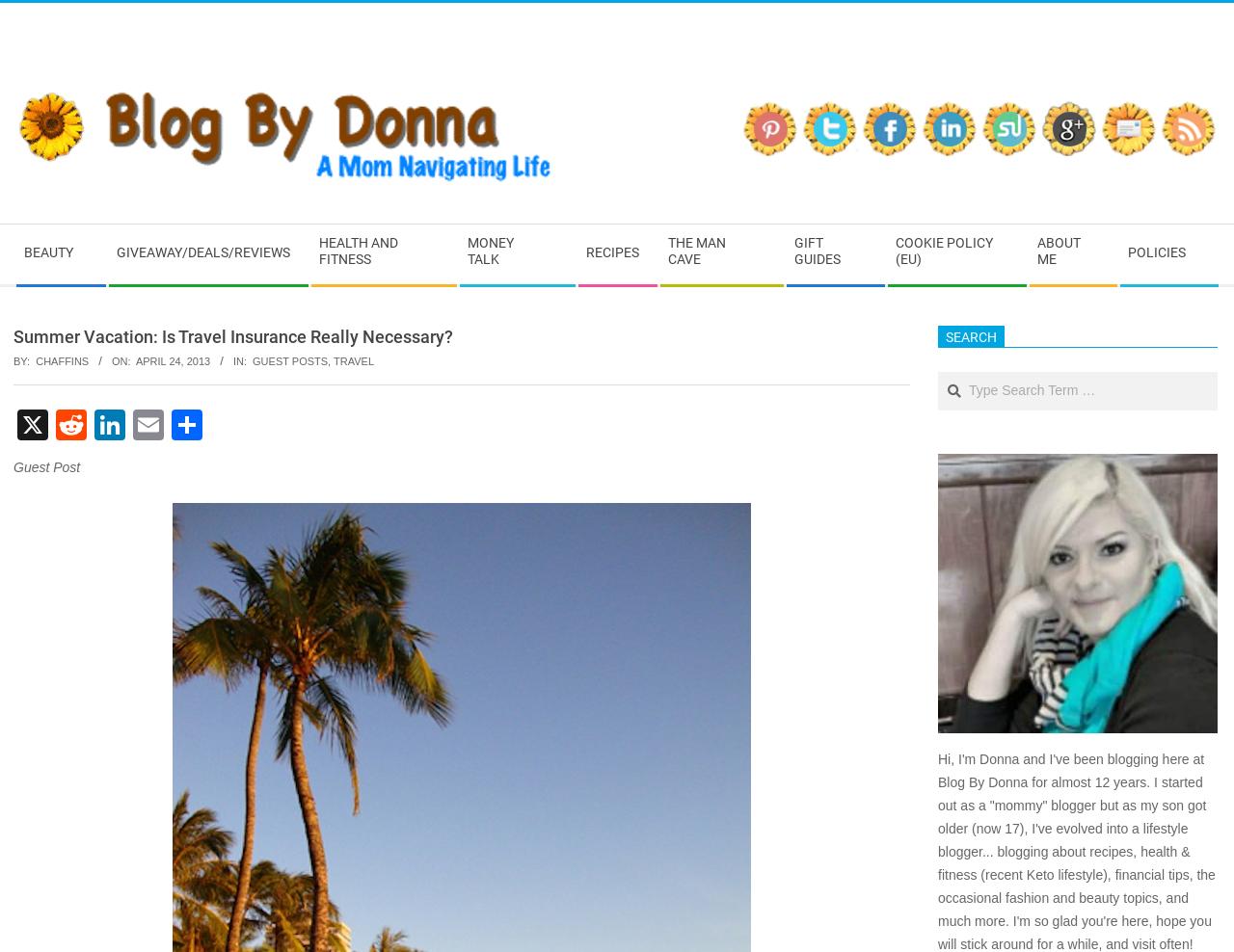Please identify the bounding box coordinates of the region to click in order to complete the given instruction: "Read the 'Summer Vacation: Is Travel Insurance Really Necessary?' article". The coordinates should be four float numbers between 0 and 1, i.e., [left, top, right, bottom].

[0.011, 0.342, 0.738, 0.366]